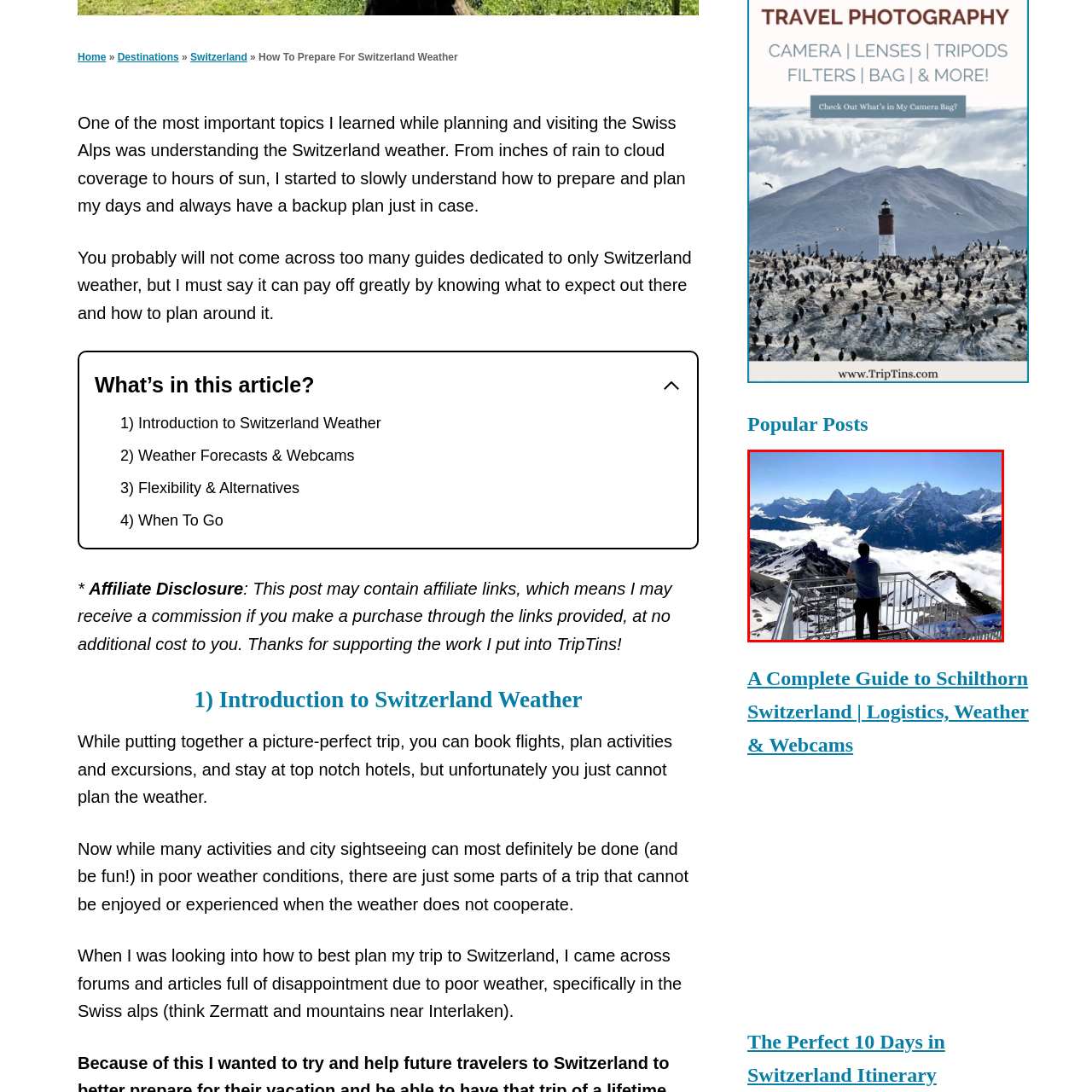Focus on the picture inside the red-framed area and provide a one-word or short phrase response to the following question:
What is the location of the viewing platform?

Schilthorn in Switzerland